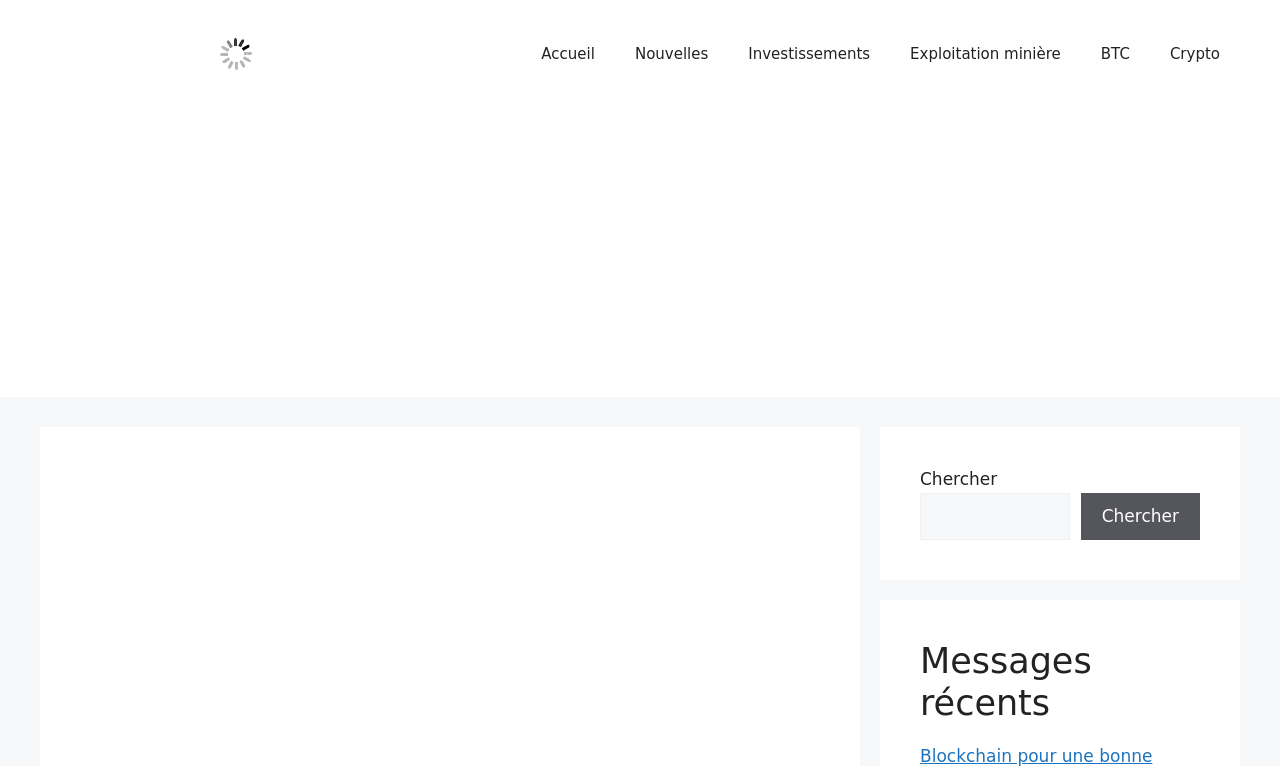Using the provided element description: "Exploitation minière", determine the bounding box coordinates of the corresponding UI element in the screenshot.

[0.695, 0.031, 0.844, 0.109]